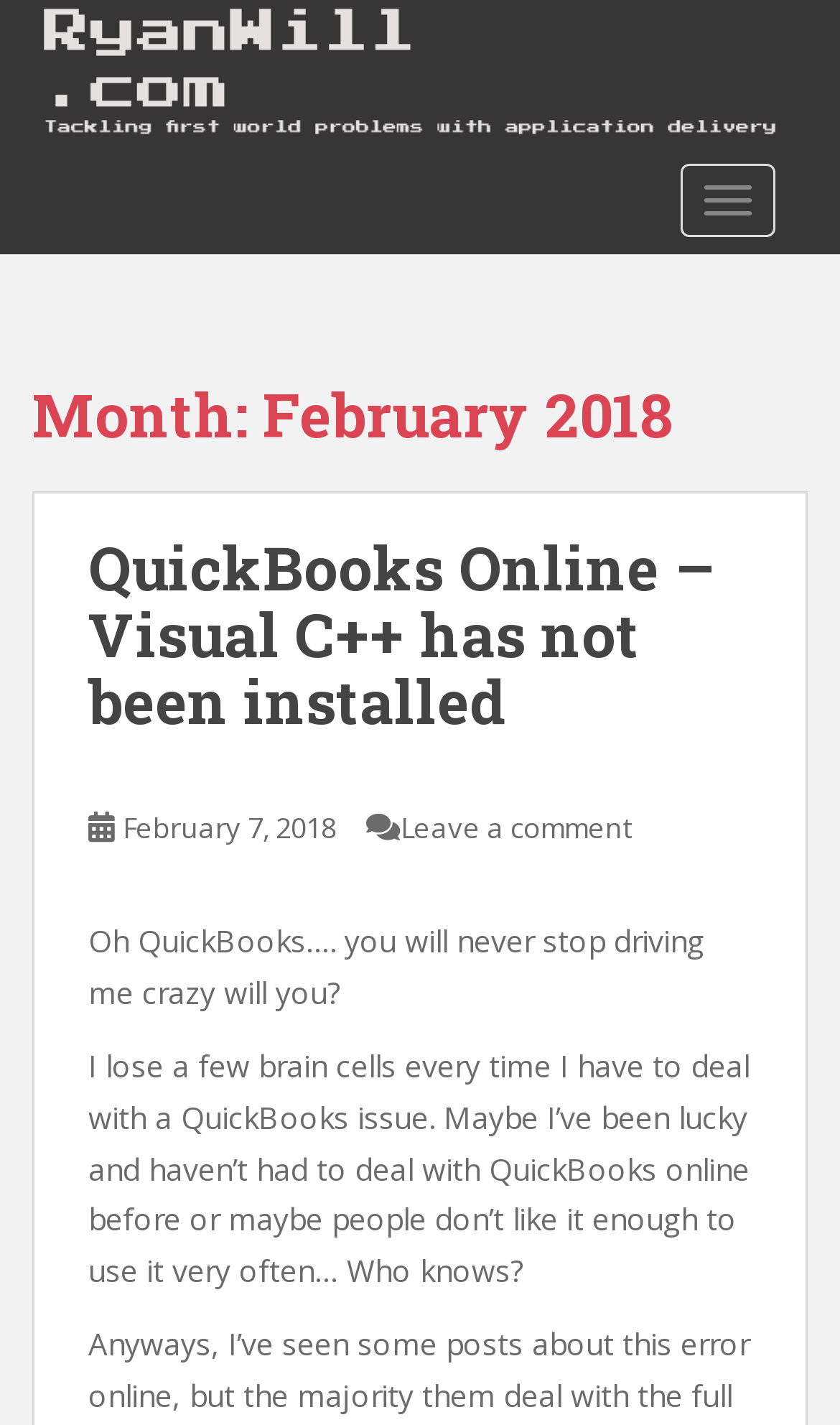From the webpage screenshot, predict the bounding box coordinates (top-left x, top-left y, bottom-right x, bottom-right y) for the UI element described here: alt="RyanWill.com"

[0.038, 0.034, 0.962, 0.063]